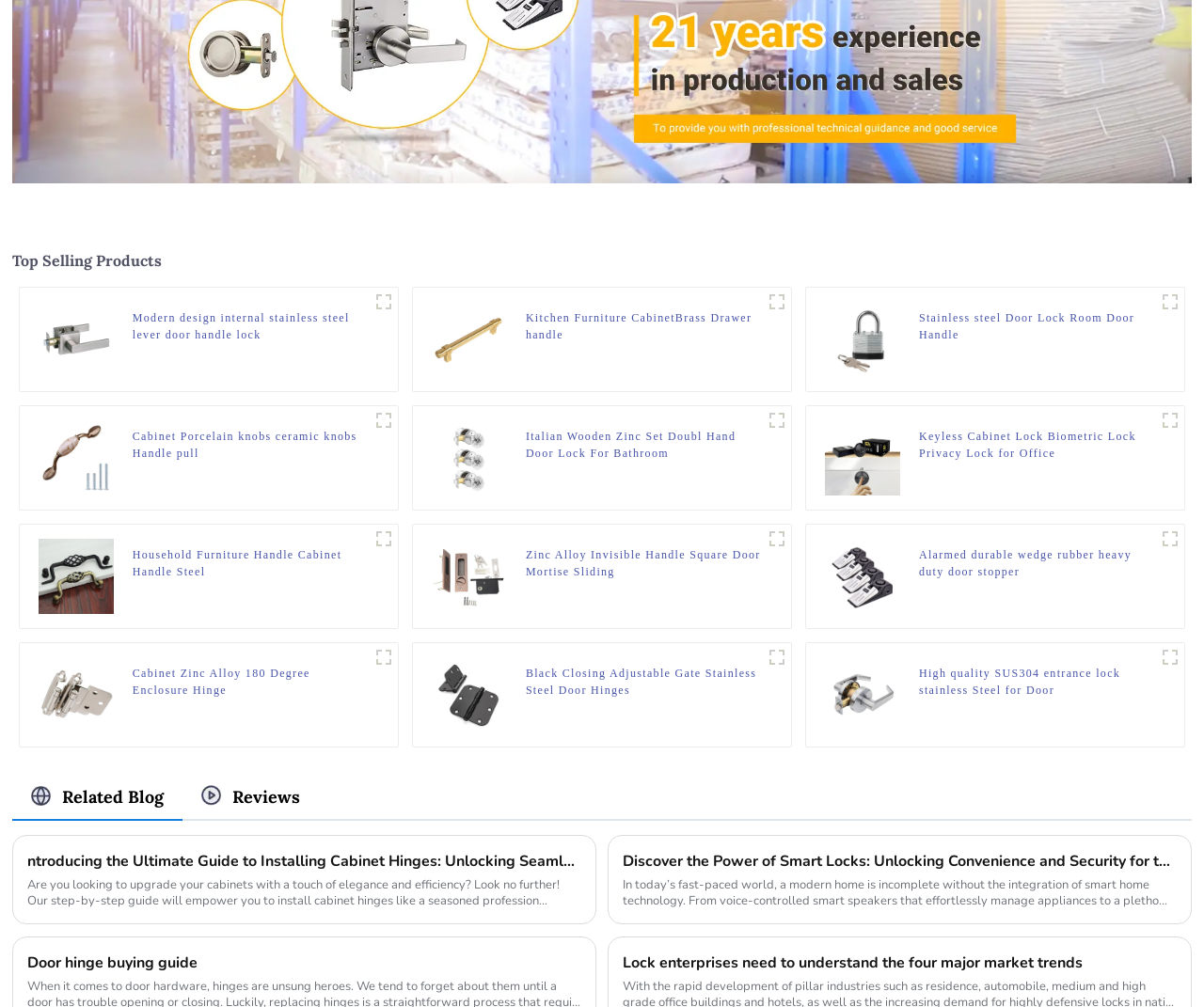What is the material of the 'Modern design internal stainless steel lever door handle lock'?
Provide an in-depth answer to the question, covering all aspects.

According to the description of the product 'Modern design internal stainless steel lever door handle lock', the material of this product is stainless steel.